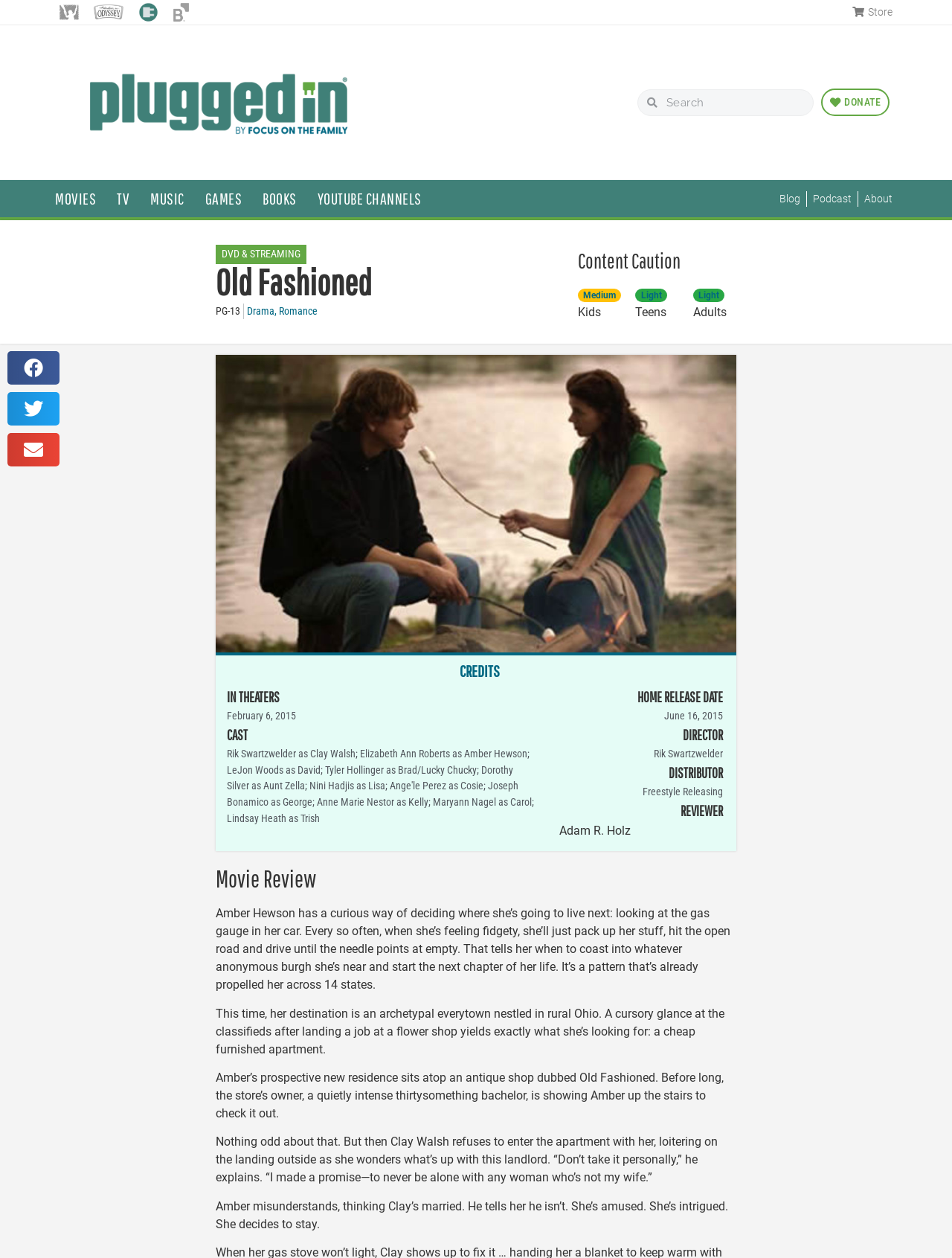What is the title of the movie?
Using the image, provide a concise answer in one word or a short phrase.

Old Fashioned